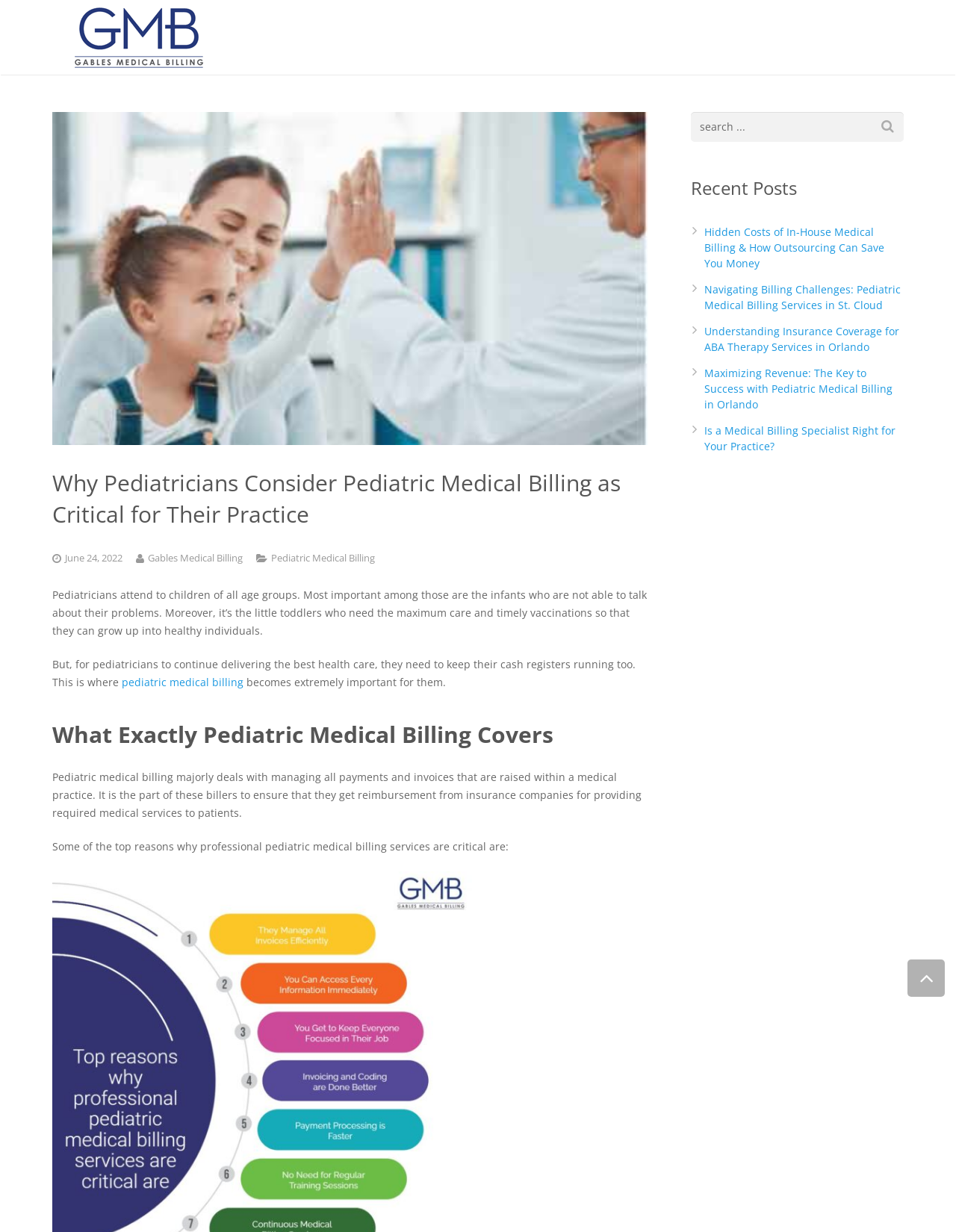Provide a one-word or short-phrase response to the question:
What is the location of the logo on the webpage?

Top left